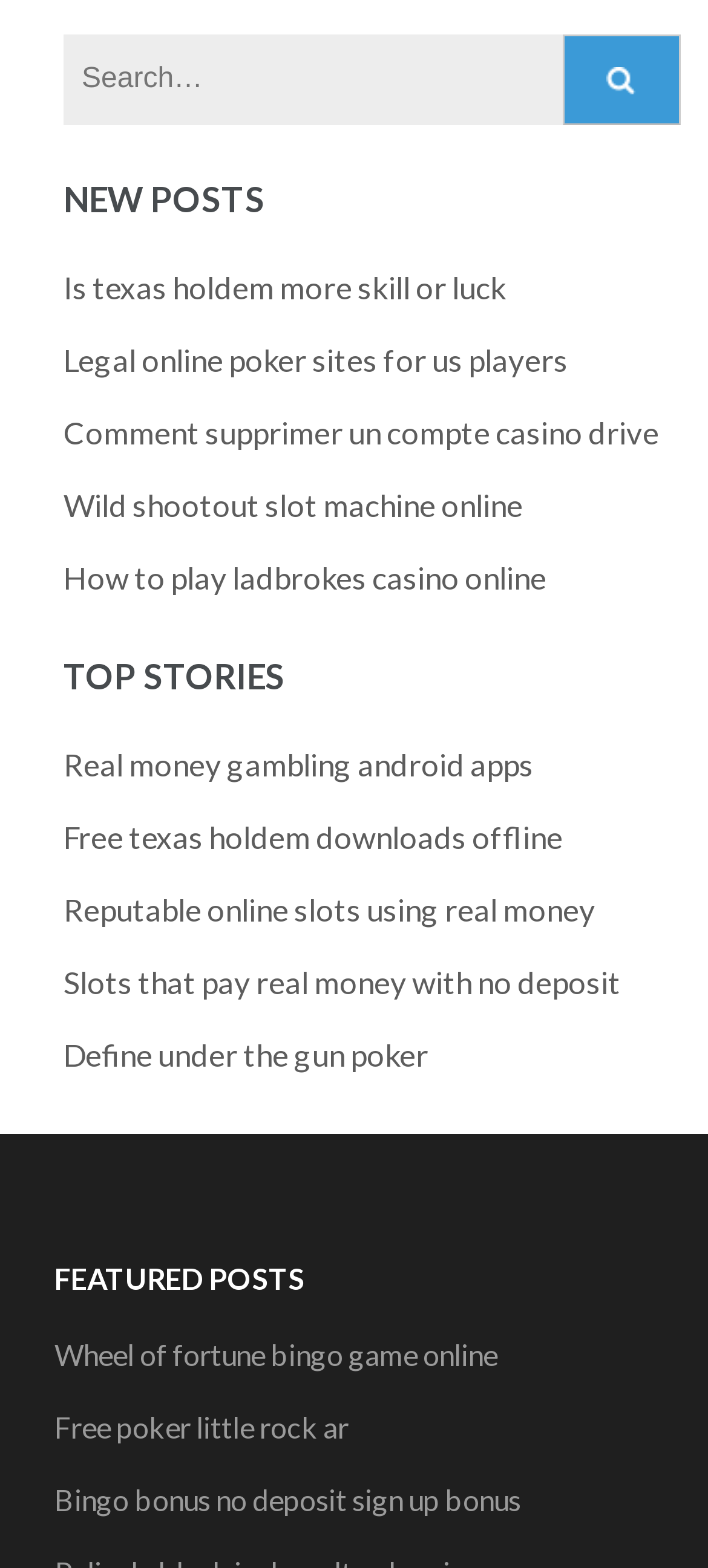Please provide a detailed answer to the question below by examining the image:
What type of content is featured on this webpage?

The webpage contains multiple links with titles related to poker, casino, and gambling, such as 'Is texas holdem more skill or luck', 'Legal online poker sites for us players', and 'Wild shootout slot machine online'. This indicates that the webpage features content related to poker and casino.